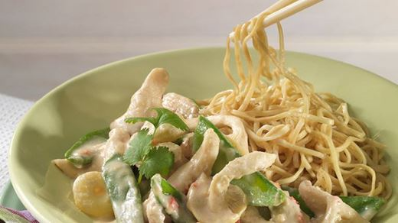Offer a thorough description of the image.

A delectable serving of Thai Chicken Curry showcases tender pieces of chicken and vibrant green vegetables, all enveloped in a creamy, rich sauce. Nestled alongside a generous helping of perfectly cooked noodles, this dish exemplifies the harmony of flavors found in Thai cuisine. Accented by fresh cilantro leaves, it promises a delightful culinary experience, perfect for sharing or savoring alone. This plate, which highlights the essence of comfort food, is ideal for a quick yet satisfying meal, ready to be enjoyed in just 12 minutes.